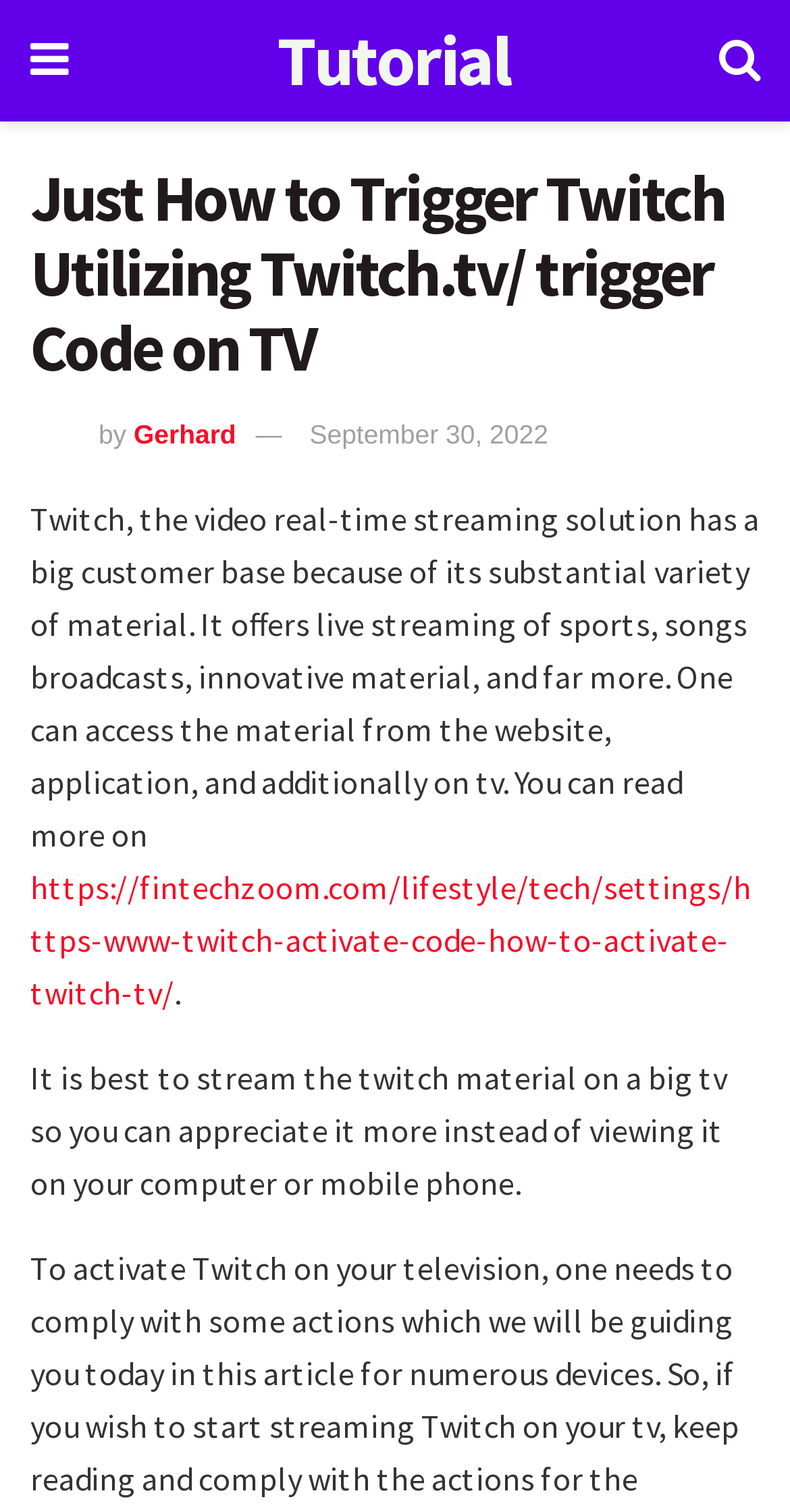Identify the bounding box of the UI element that matches this description: "September 30, 2022".

[0.392, 0.277, 0.694, 0.297]